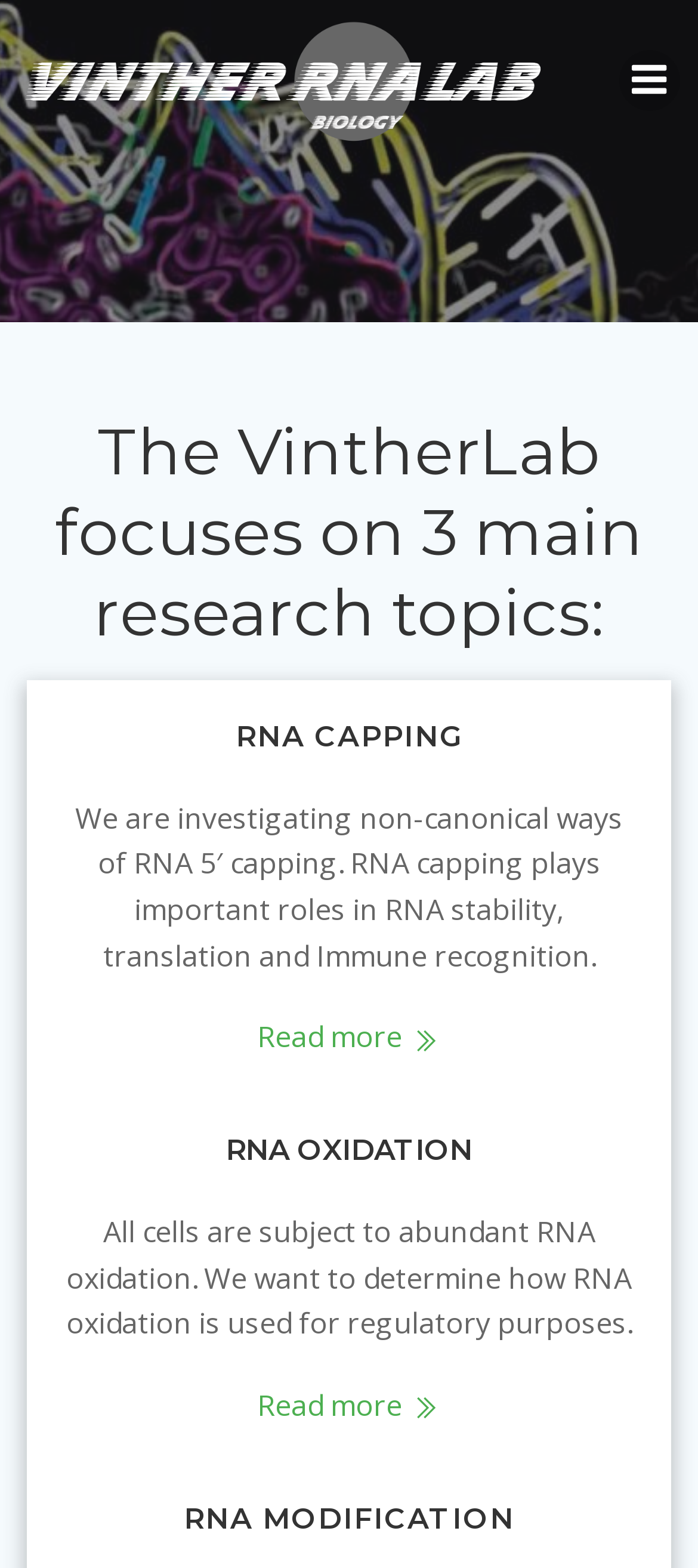Determine the bounding box coordinates for the UI element with the following description: "title="Menu"". The coordinates should be four float numbers between 0 and 1, represented as [left, top, right, bottom].

[0.887, 0.032, 0.974, 0.071]